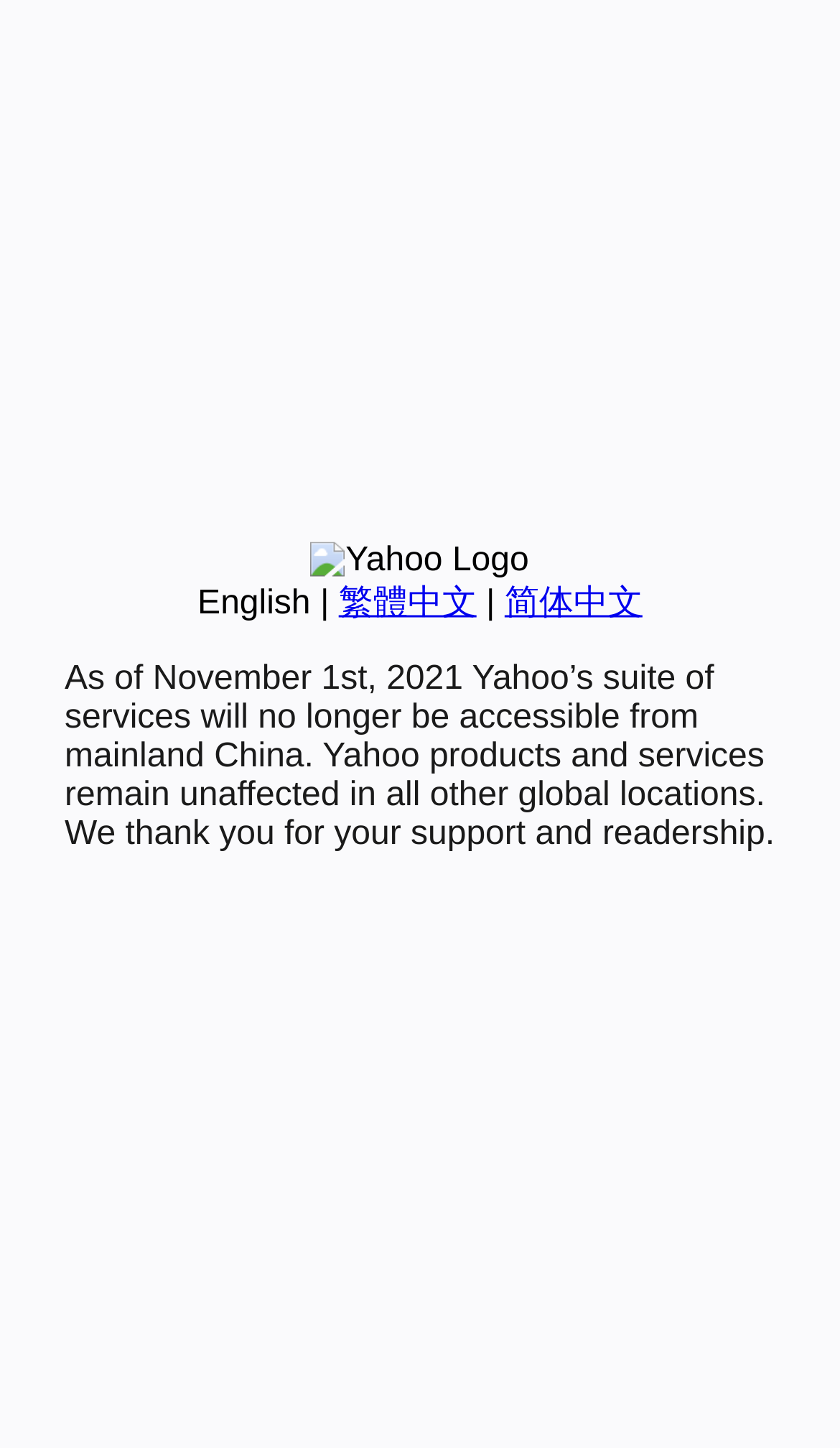Bounding box coordinates are specified in the format (top-left x, top-left y, bottom-right x, bottom-right y). All values are floating point numbers bounded between 0 and 1. Please provide the bounding box coordinate of the region this sentence describes: 繁體中文

[0.403, 0.404, 0.567, 0.429]